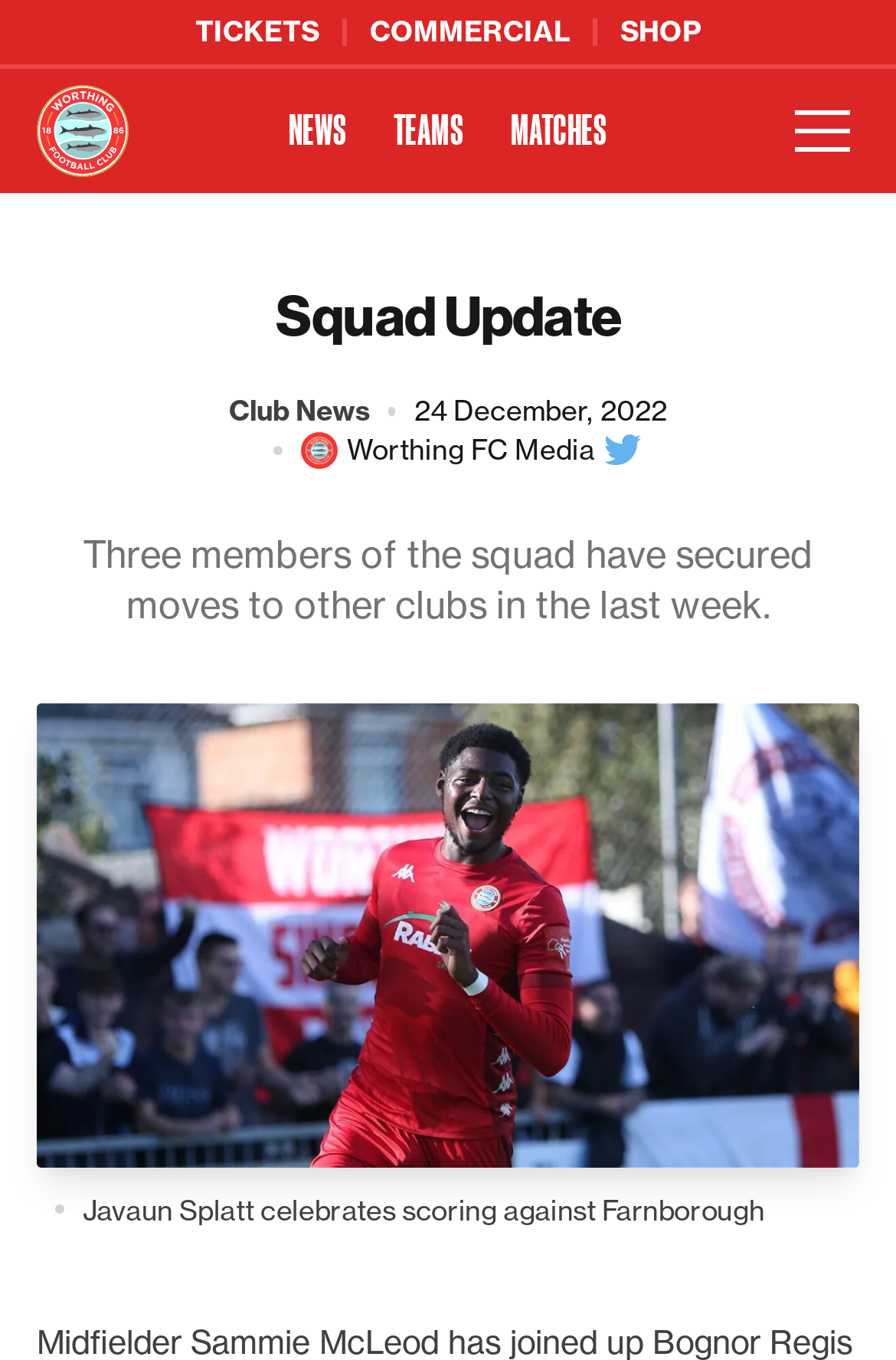Locate and extract the headline of this webpage.

Worthing FC Official Website